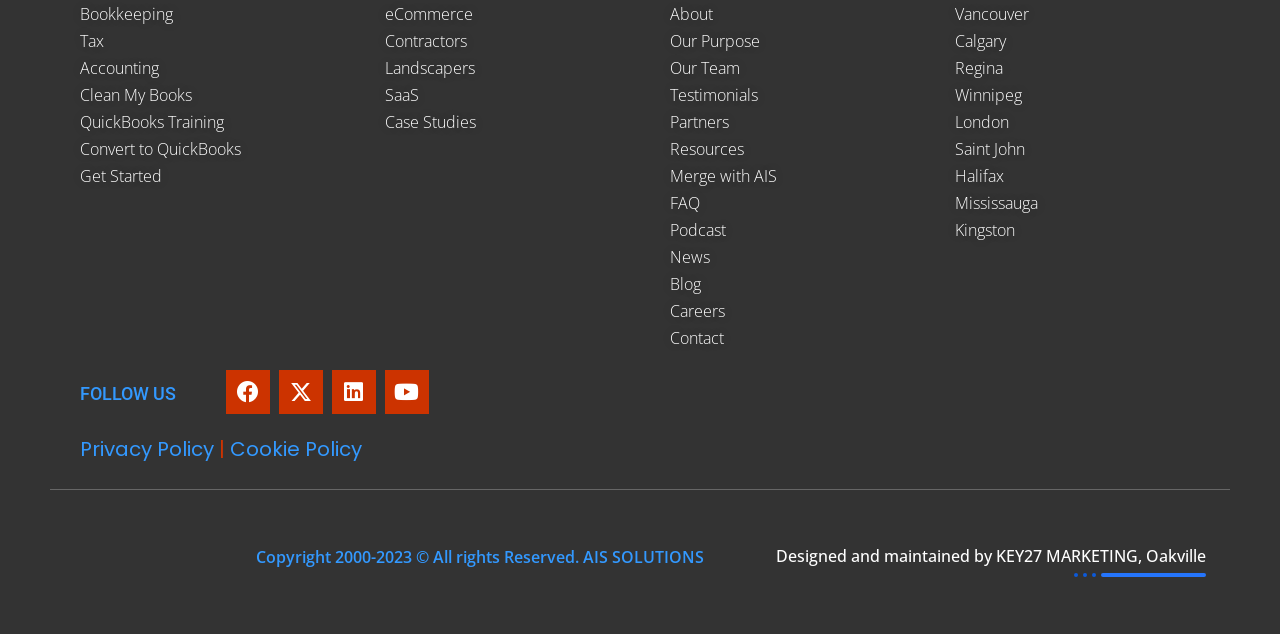Provide the bounding box for the UI element matching this description: "Our Purpose".

[0.523, 0.046, 0.715, 0.084]